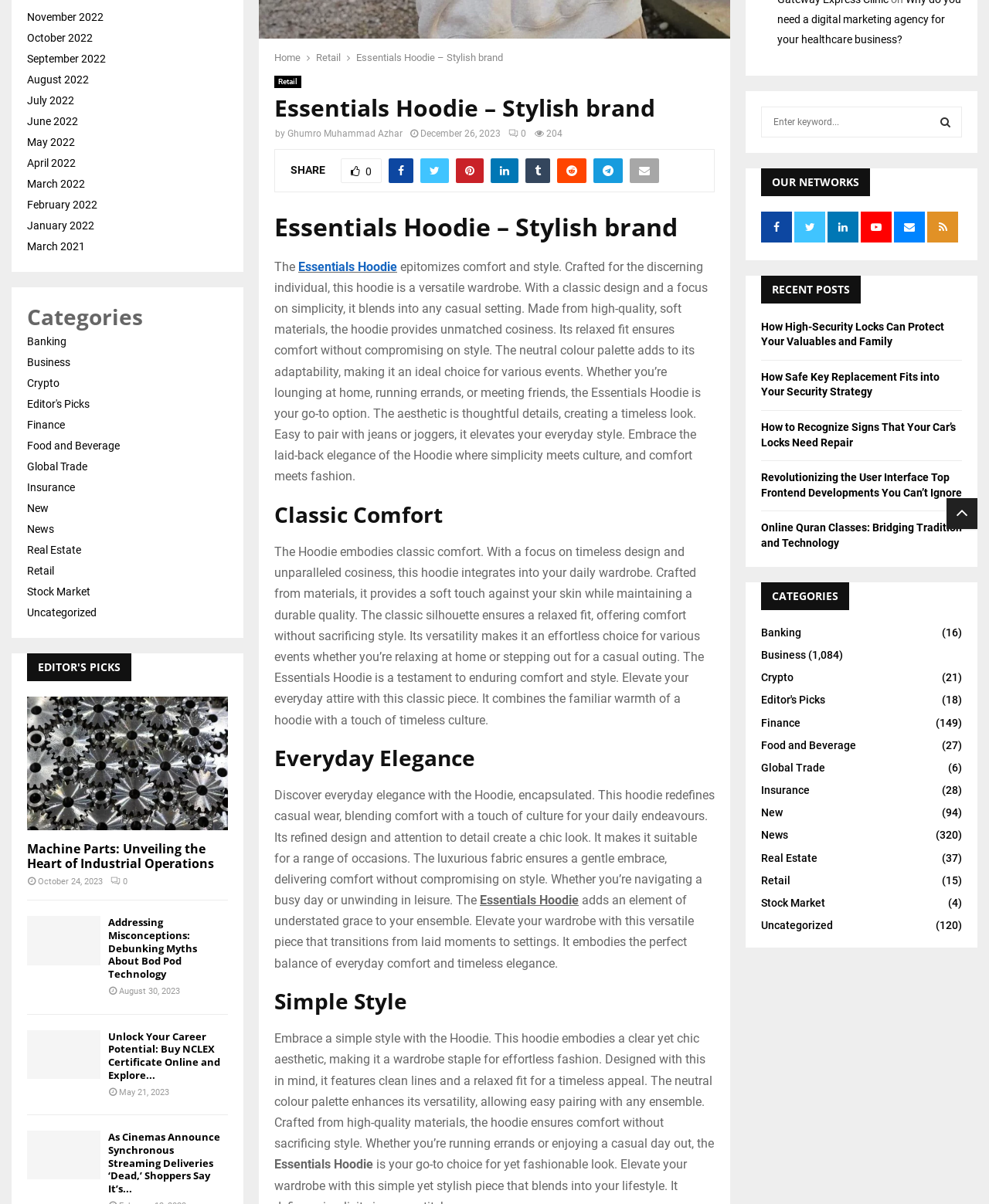Identify the bounding box for the element characterized by the following description: "Retail".

[0.027, 0.469, 0.055, 0.479]